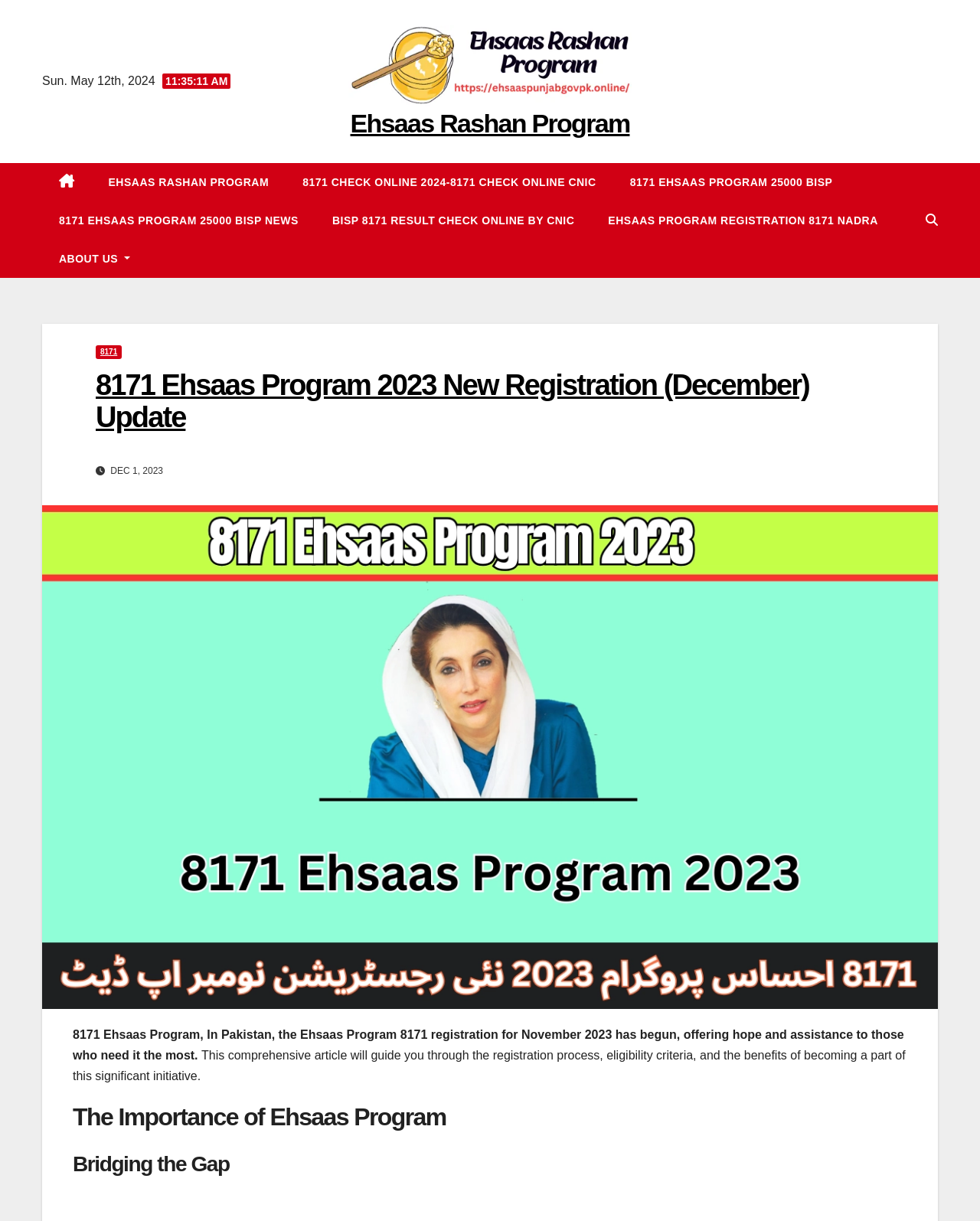Use a single word or phrase to respond to the question:
What is the name of the program mentioned in the webpage?

Ehsaas Rashan Program